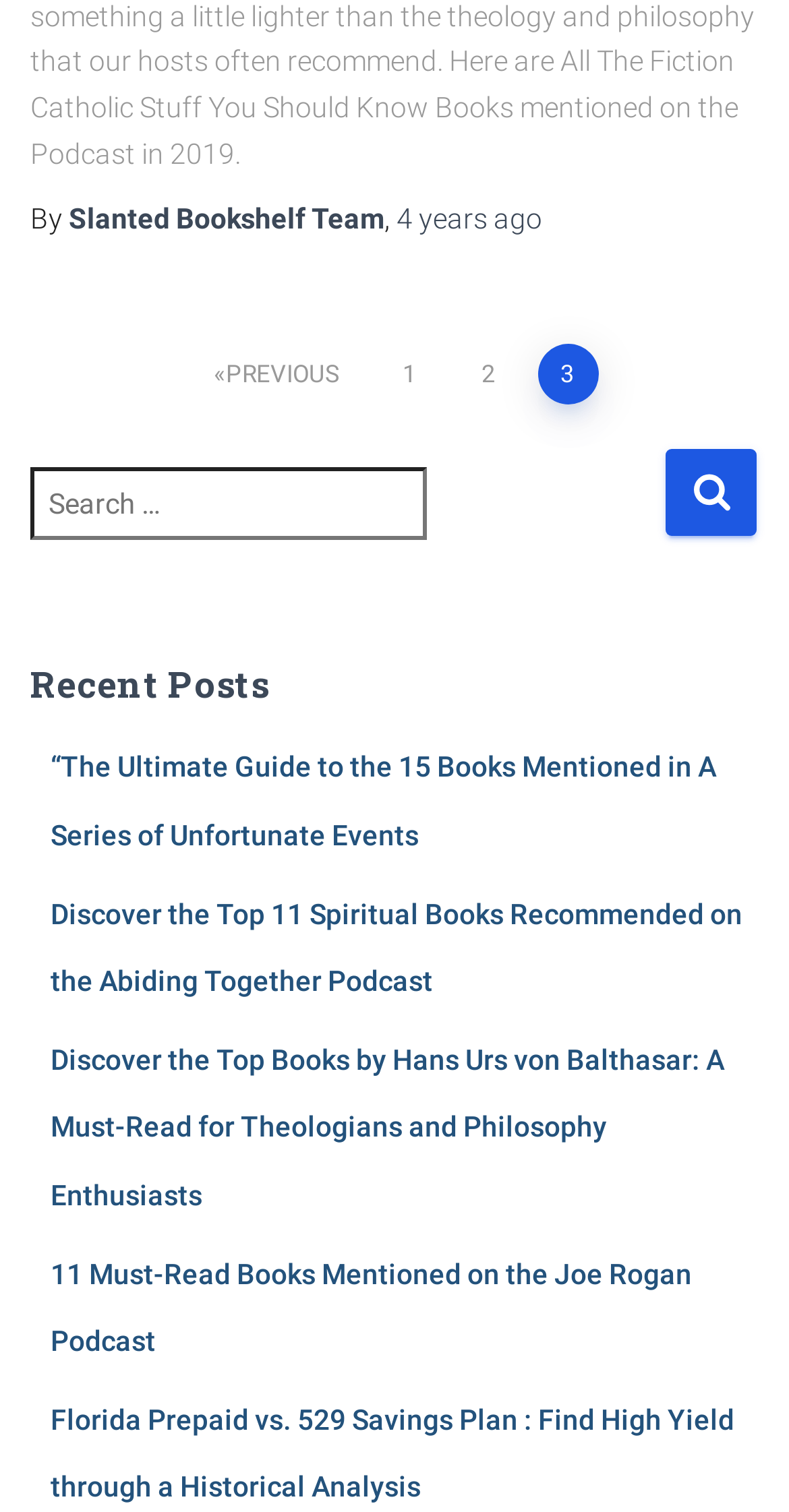Determine the bounding box coordinates for the clickable element to execute this instruction: "Click on 'Slanted Bookshelf Team'". Provide the coordinates as four float numbers between 0 and 1, i.e., [left, top, right, bottom].

[0.087, 0.134, 0.487, 0.155]